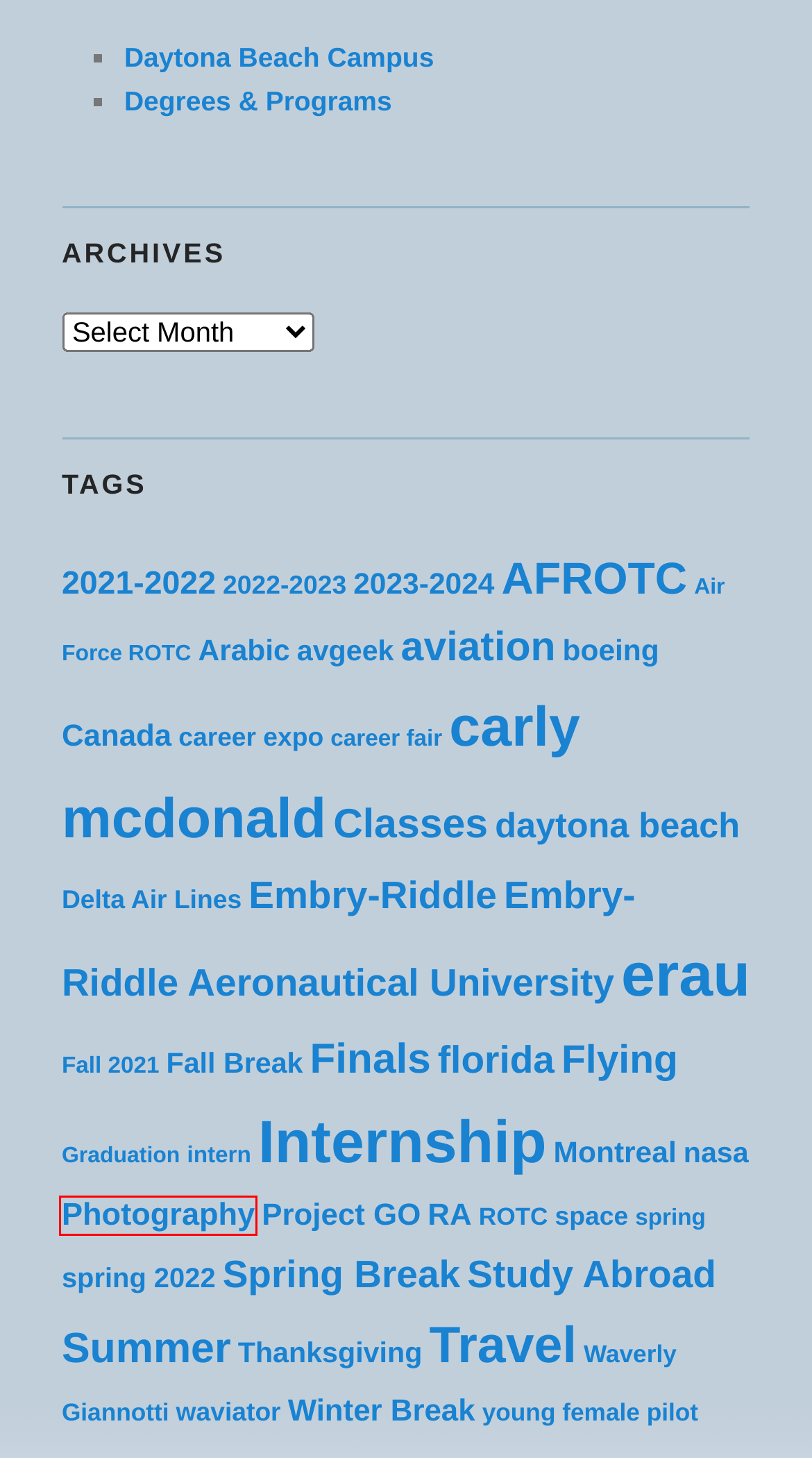Review the screenshot of a webpage which includes a red bounding box around an element. Select the description that best fits the new webpage once the element in the bounding box is clicked. Here are the candidates:
A. daytona beach | My Life @ Riddle
B. Delta Air Lines | My Life @ Riddle
C. space | My Life @ Riddle
D. Photography | My Life @ Riddle
E. Waverly Giannotti | My Life @ Riddle
F. Project GO | My Life @ Riddle
G. florida | My Life @ Riddle
H. Winter Break | My Life @ Riddle

D